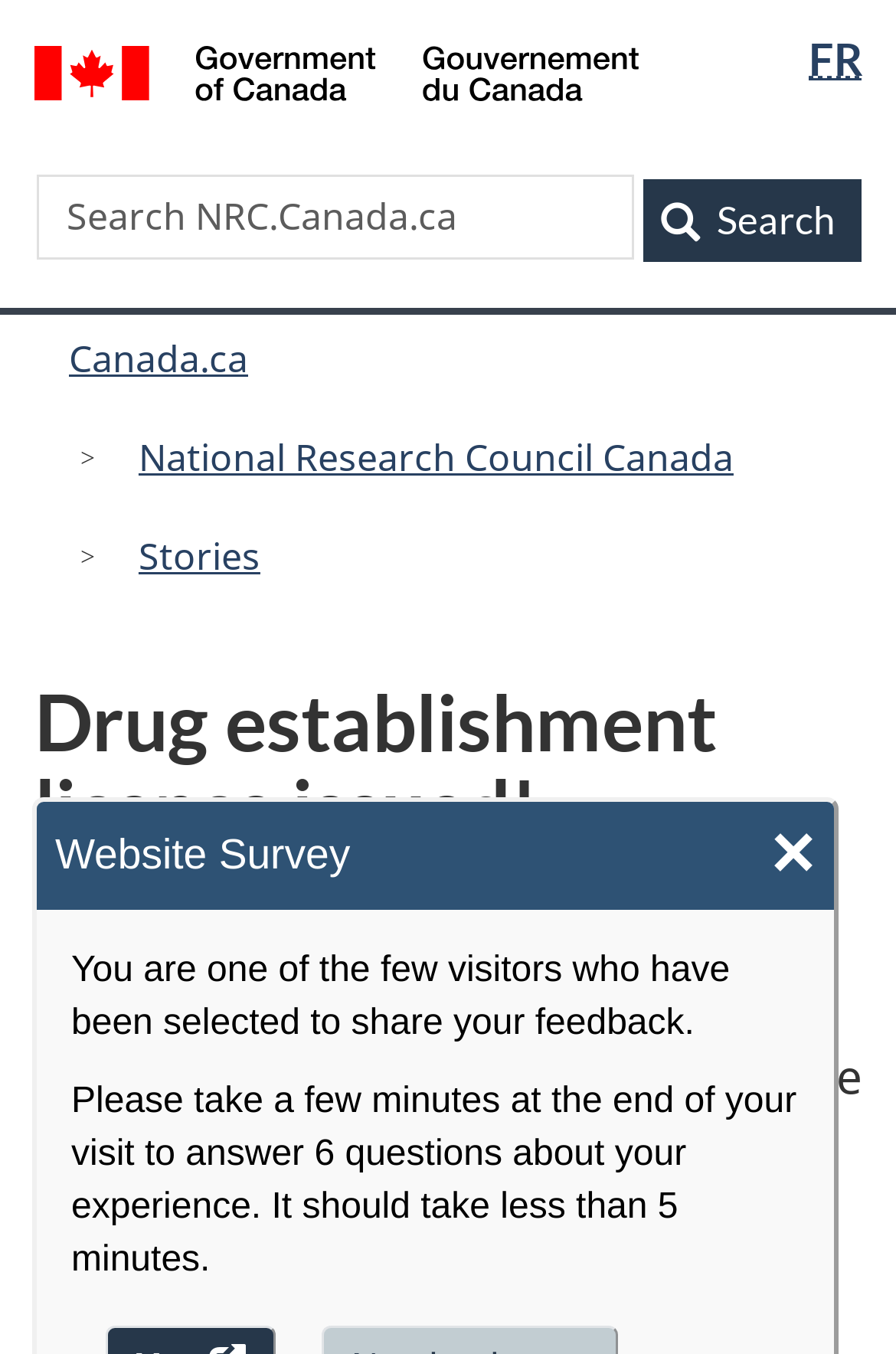Find the bounding box coordinates of the element to click in order to complete the given instruction: "Switch to French language."

[0.903, 0.025, 0.962, 0.061]